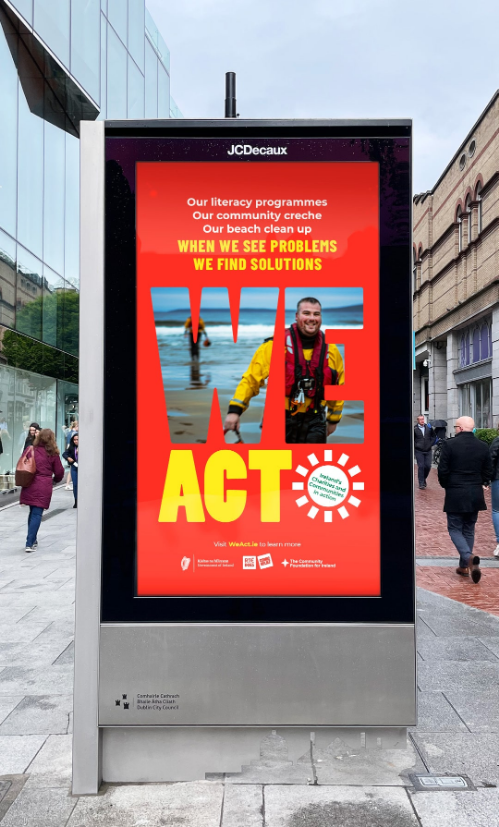Provide an in-depth description of the image.

The image features a vibrant advertisement for the "WeAct" campaign, prominently displayed on a digital billboard. The poster emphasizes community engagement with a bold and eye-catching design. The large text reads "WE ACT," signifying an active response to social issues. Below this, smaller descriptions highlight various initiatives such as literacy programs, community crèches, and beach clean-up efforts. The ad communicates a message of proactive problem-solving, stating, "WHEN WE SEE PROBLEMS WE FIND SOLUTIONS," encouraging public participation and awareness. In the background, a figure dressed in a bright yellow jacket stands confidently, symbolizing leadership in community efforts. This campaign aims to unify diverse audiences, including the general public, volunteers, and charity staff across Ireland, by promoting positive contributions while addressing the challenges faced by the sector.